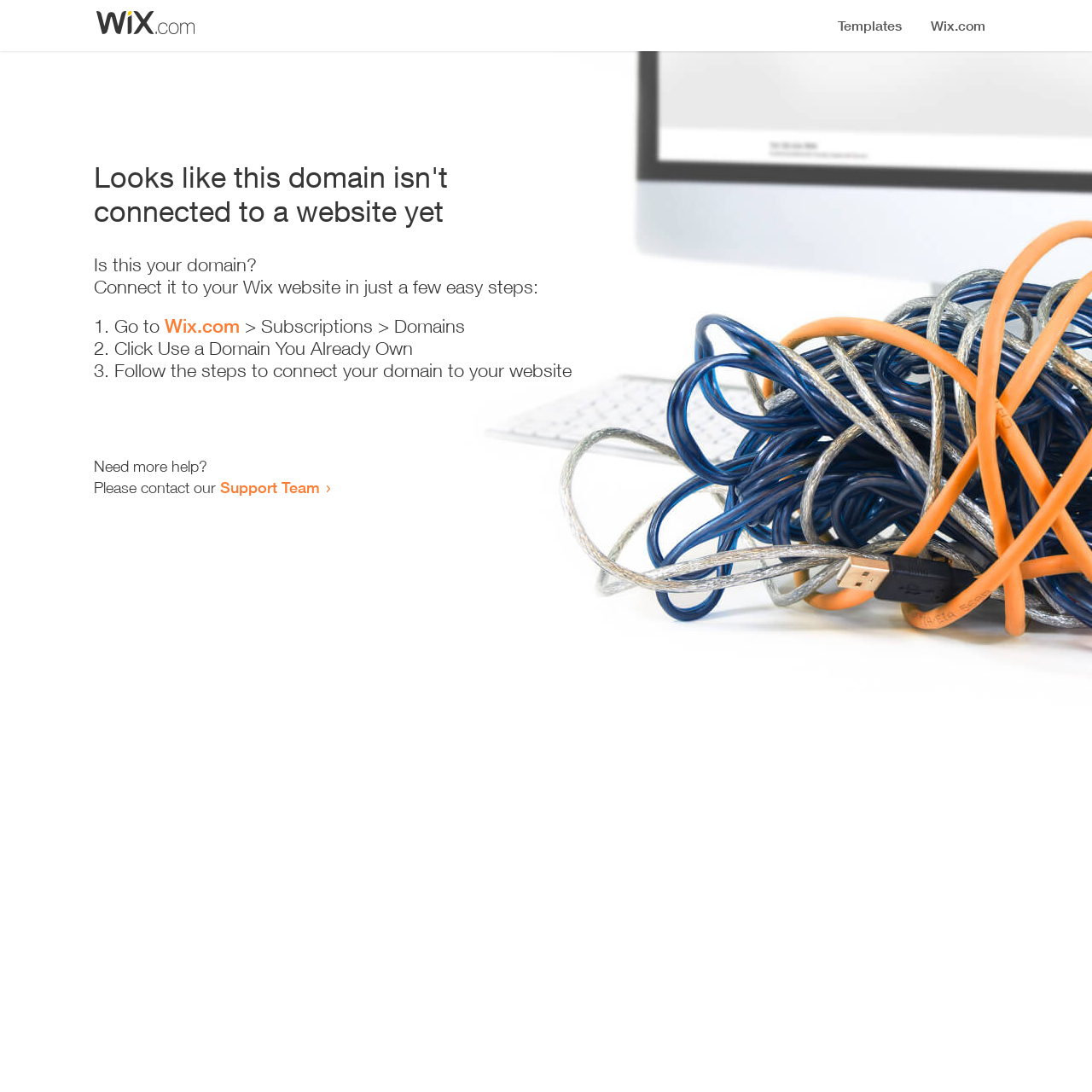What can the user do if they need more help?
Look at the image and provide a short answer using one word or a phrase.

Contact Support Team